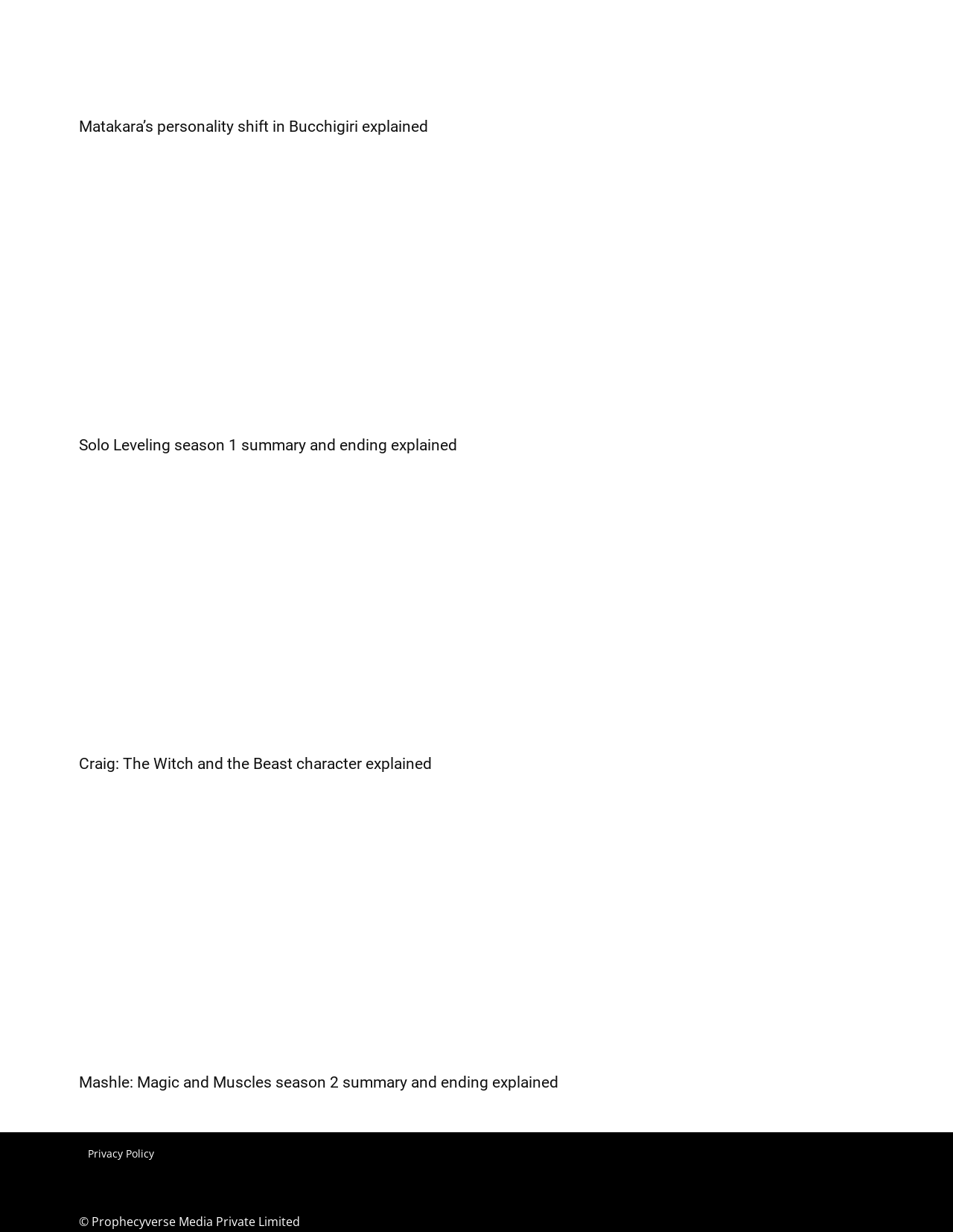Please identify the bounding box coordinates of the area that needs to be clicked to follow this instruction: "Learn about Craig: The Witch and the Beast character".

[0.083, 0.395, 0.627, 0.605]